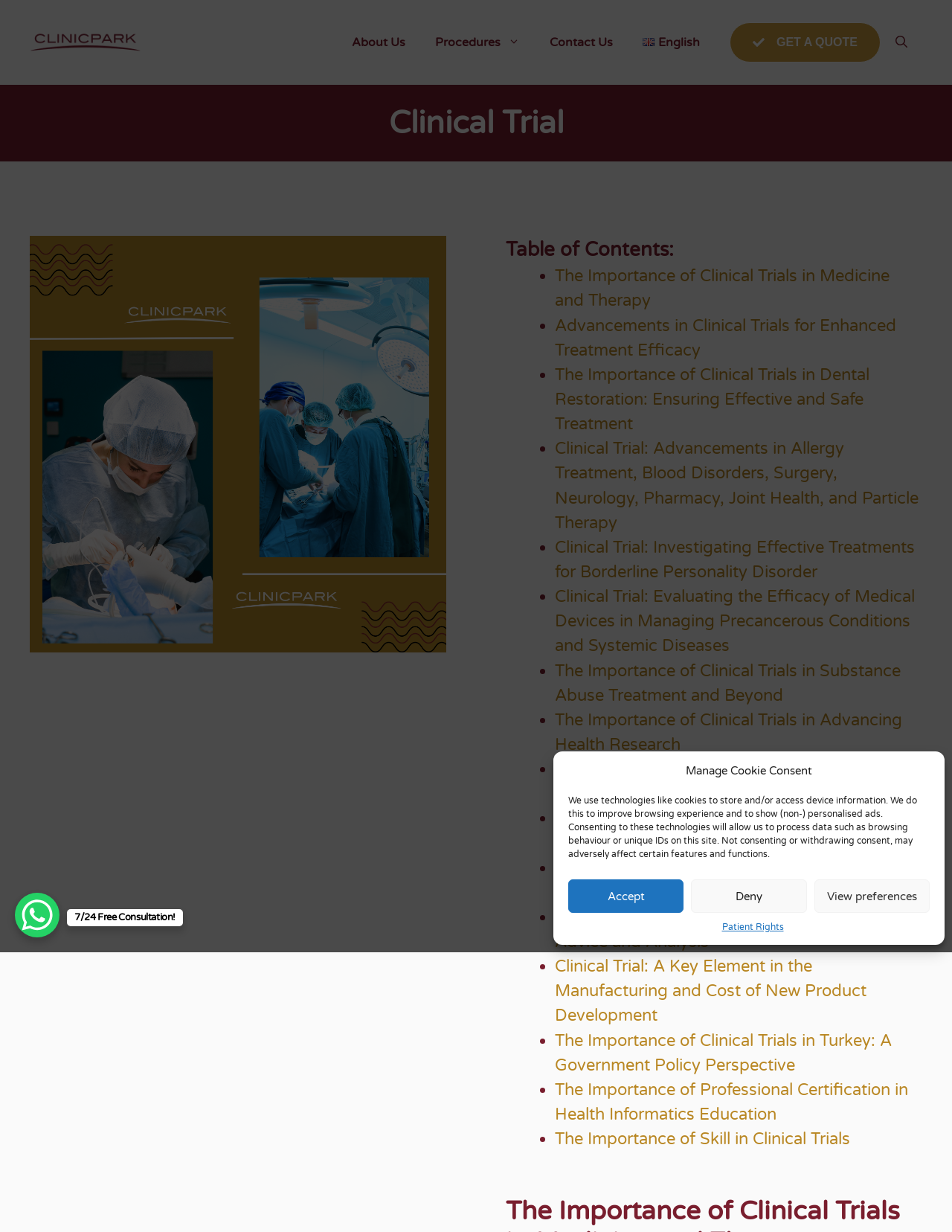Given the element description "About Us", identify the bounding box of the corresponding UI element.

[0.354, 0.016, 0.442, 0.053]